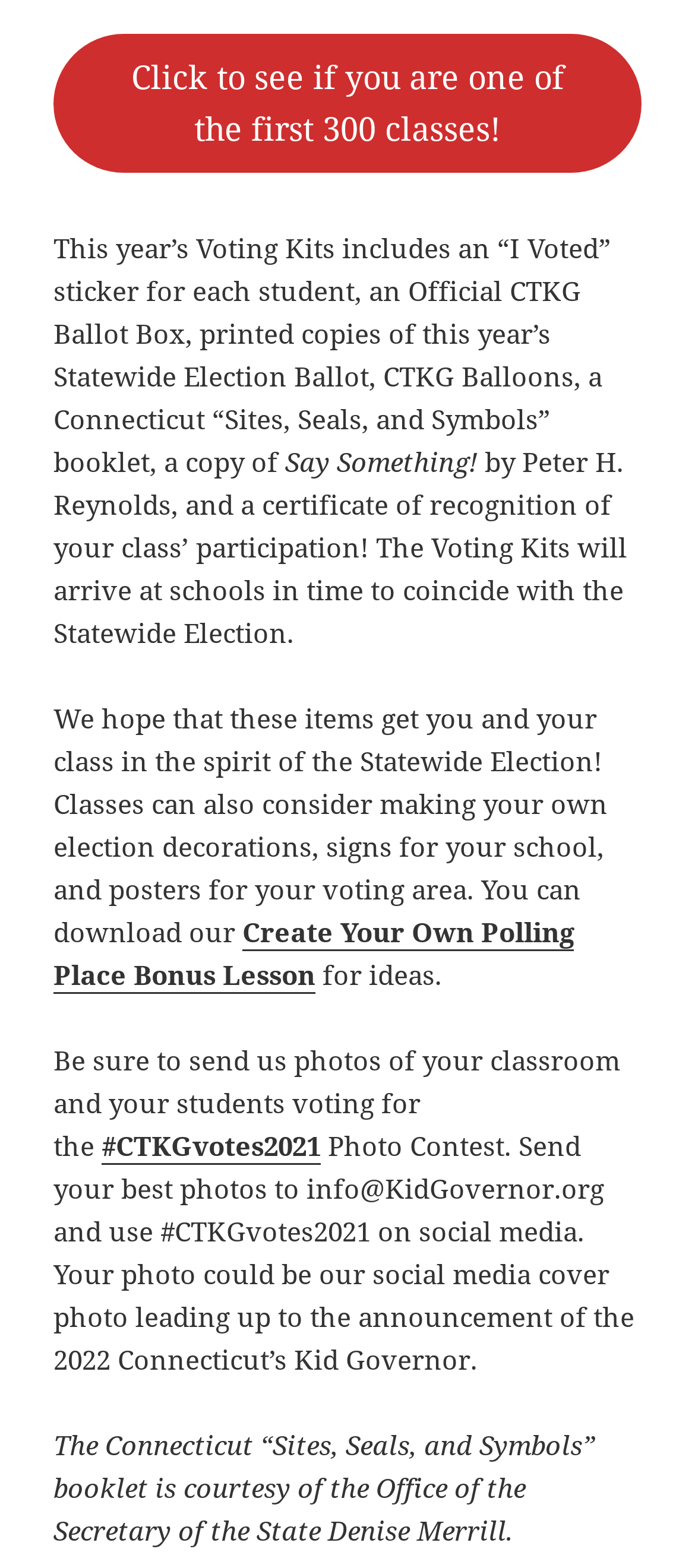What is the purpose of the 'Create Your Own Polling Place Bonus Lesson'?
Respond to the question with a single word or phrase according to the image.

Make election decorations